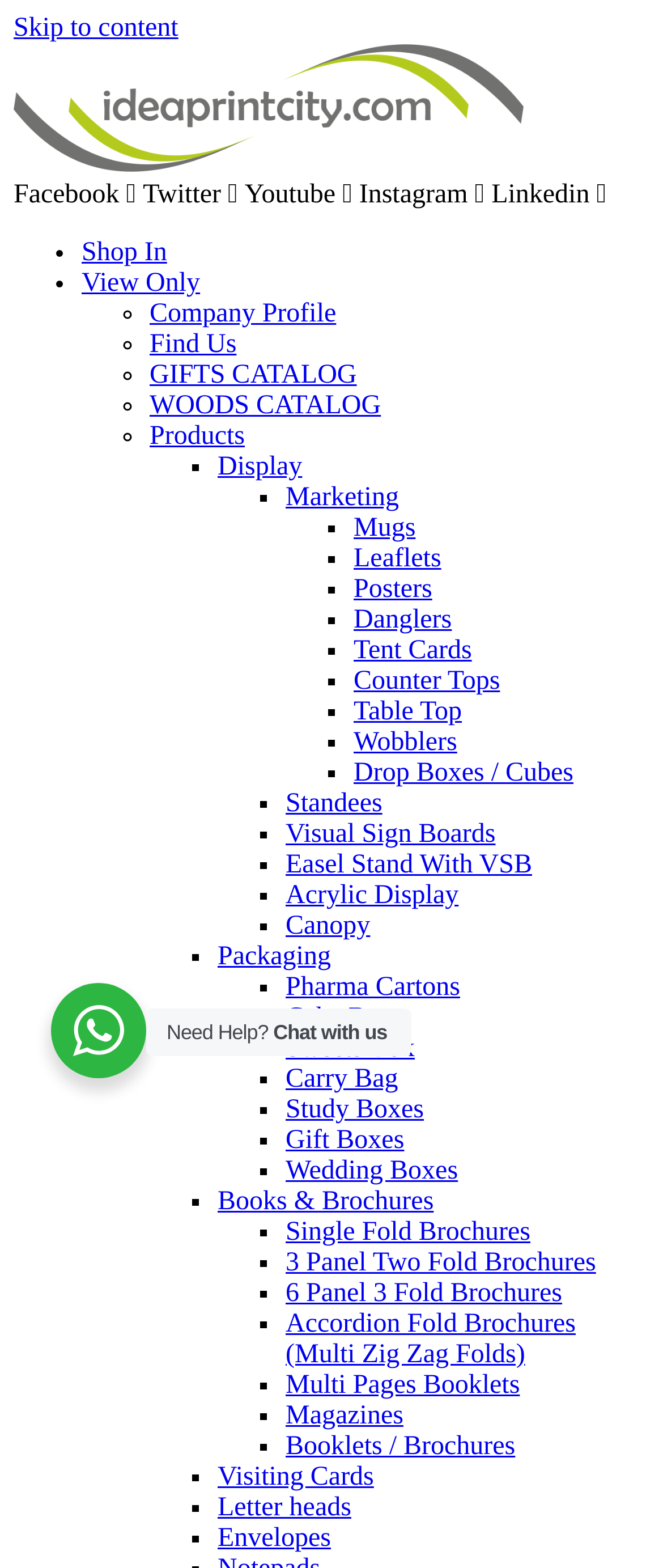What is the logo of the website?
Please provide a comprehensive answer based on the contents of the image.

The logo of the website is 'ideaprintcity.com logo' which is an image element located at the top left corner of the webpage, with a bounding box of [0.021, 0.028, 0.79, 0.11].